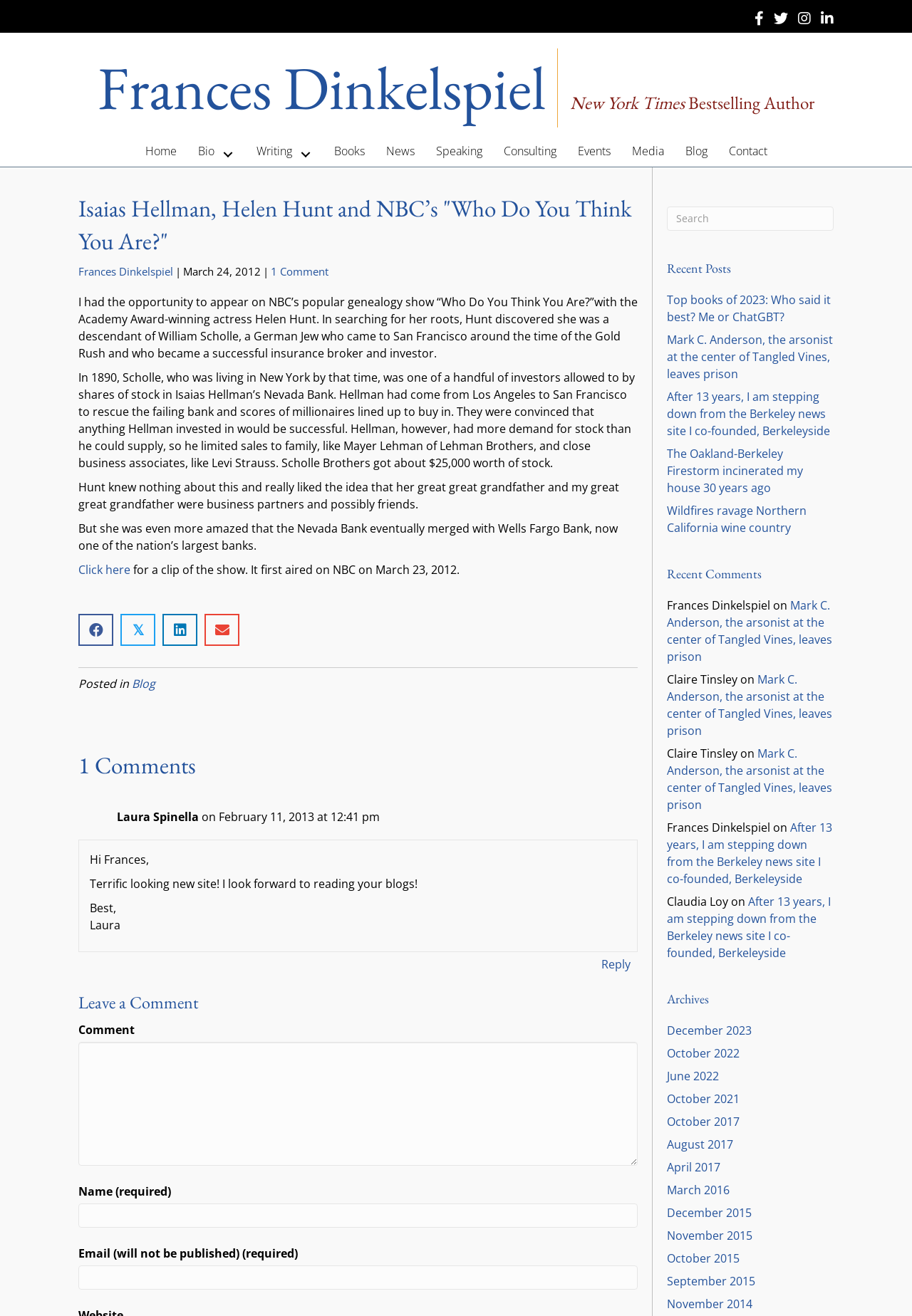Find the bounding box coordinates for the element that must be clicked to complete the instruction: "Click on the 'Share on Facebook' link". The coordinates should be four float numbers between 0 and 1, indicated as [left, top, right, bottom].

[0.086, 0.467, 0.124, 0.491]